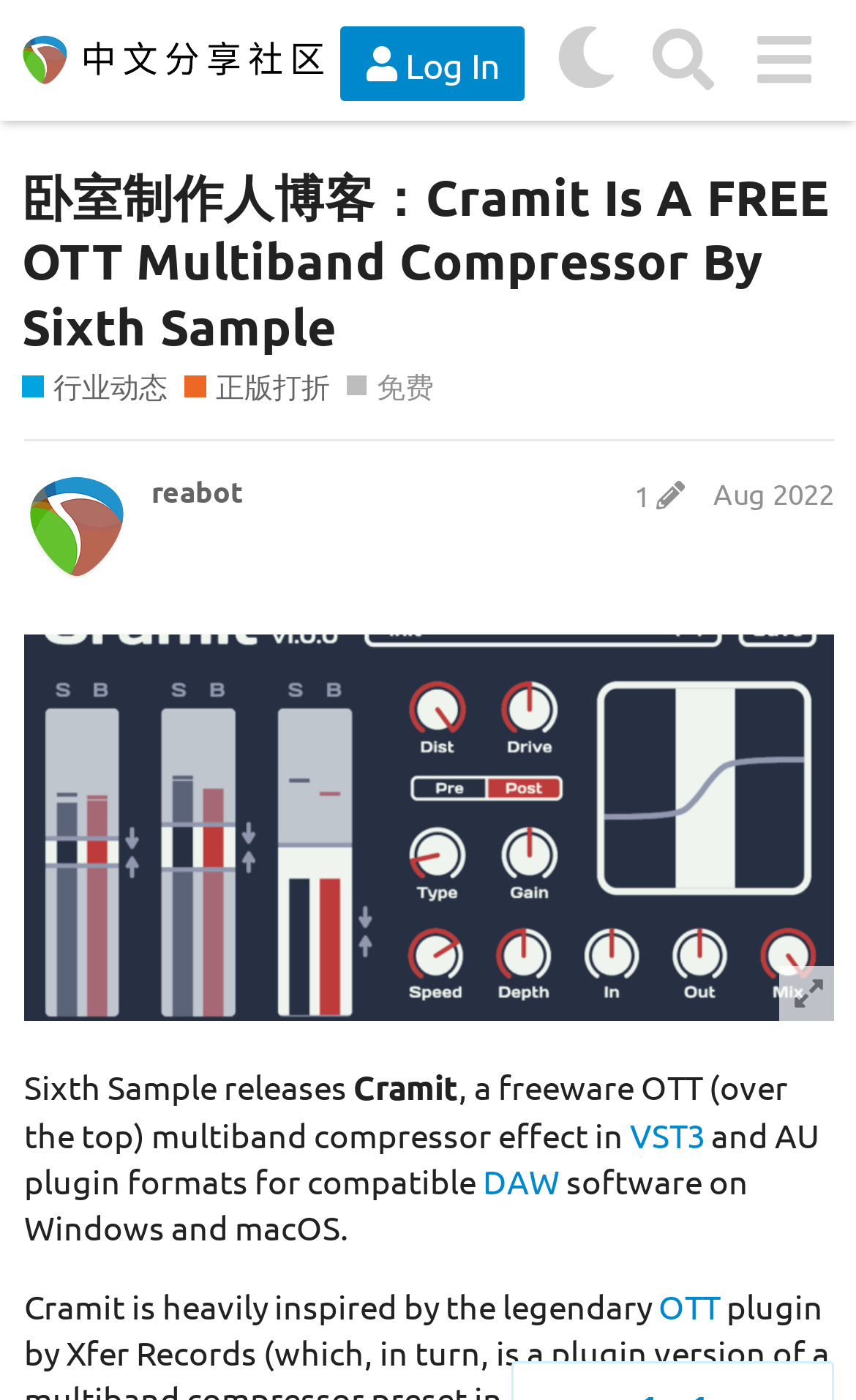Identify the bounding box coordinates for the element you need to click to achieve the following task: "Read the post about Cramit by Sixth Sample". Provide the bounding box coordinates as four float numbers between 0 and 1, in the form [left, top, right, bottom].

[0.028, 0.453, 0.974, 0.729]